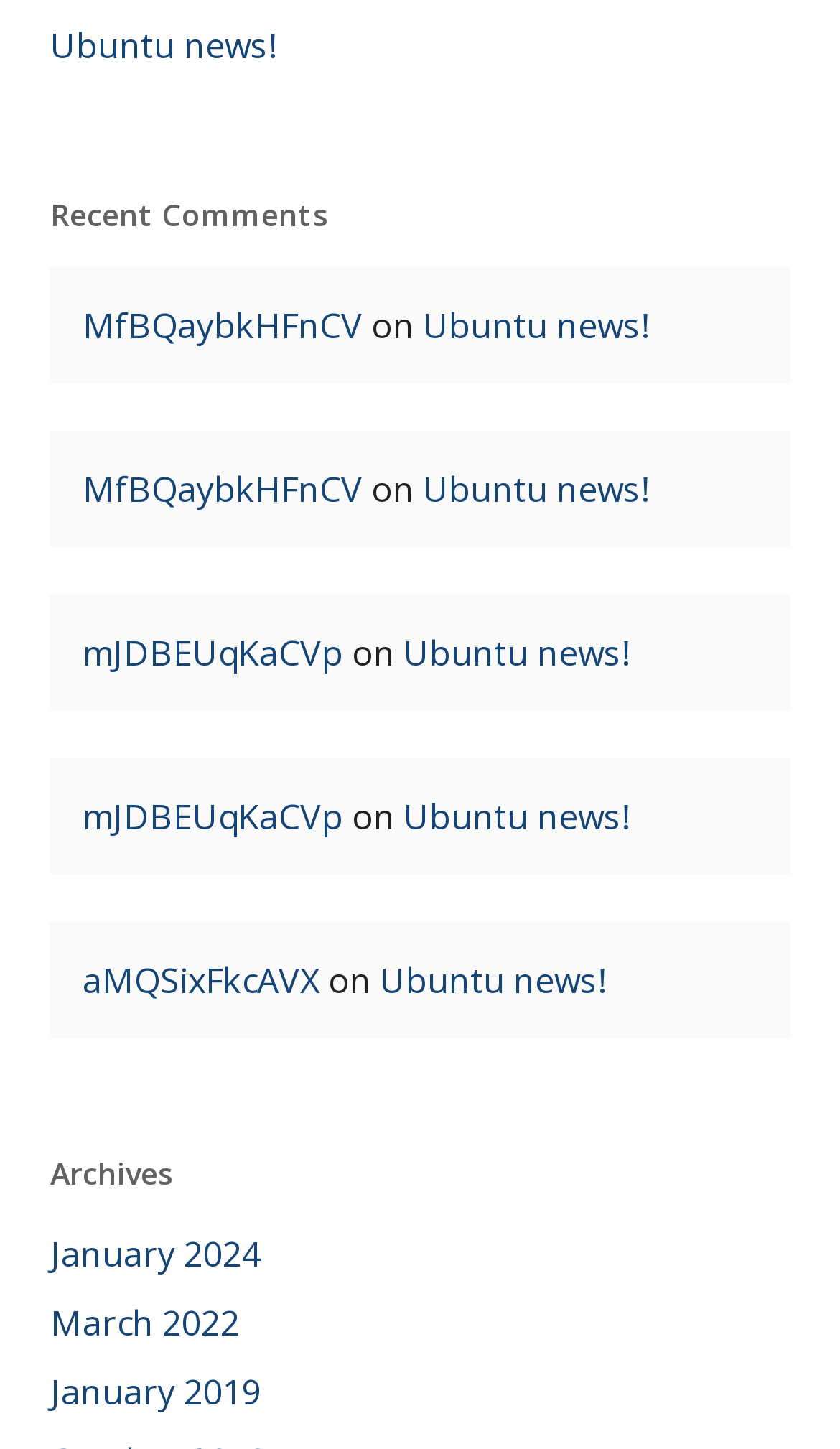Locate the bounding box coordinates of the element I should click to achieve the following instruction: "view January 2024".

[0.06, 0.847, 0.94, 0.882]